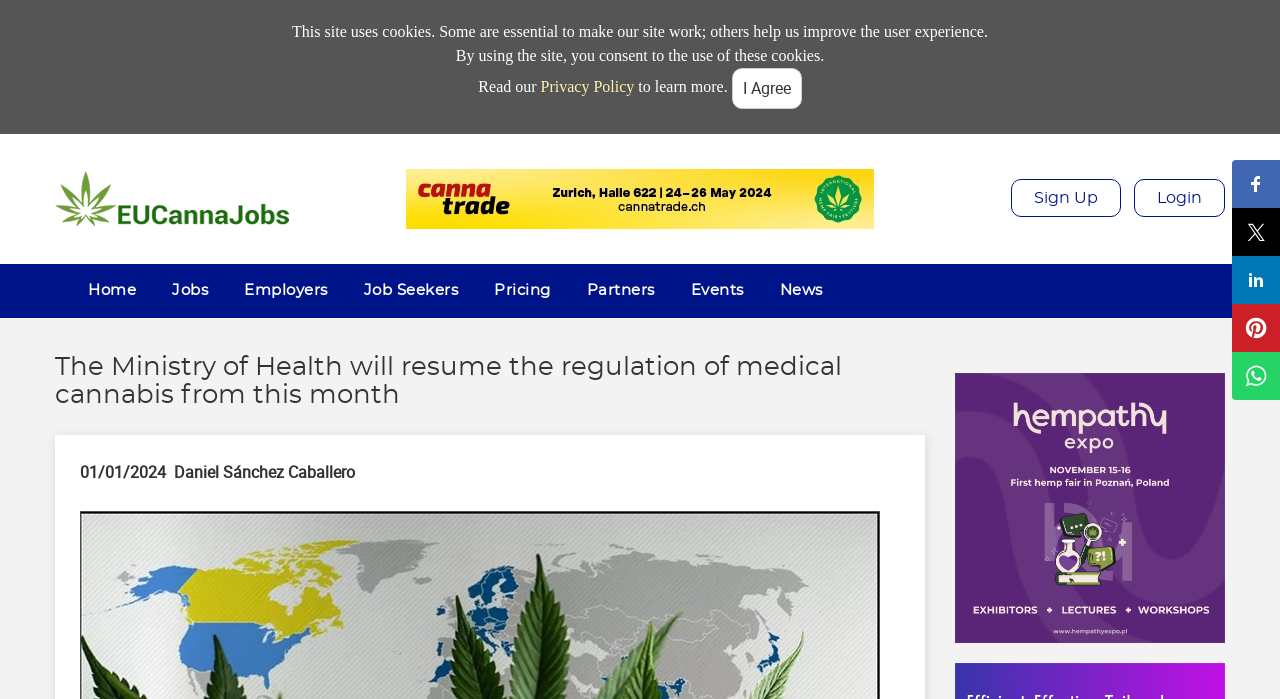Analyze the image and deliver a detailed answer to the question: What social media platforms can users share content on?

I found image elements with the text 'facebook sharing button', 'twitter sharing button', 'linkedin sharing button', 'pinterest sharing button', and 'whatsapp sharing button' which suggests that users can share content on these social media platforms.